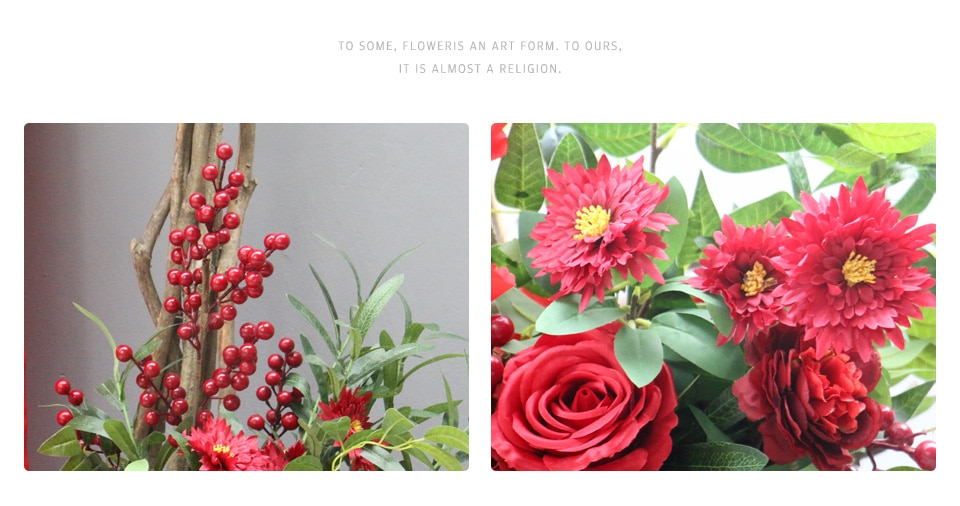With reference to the image, please provide a detailed answer to the following question: What color are the flowers on the right side?

The caption describes the flowers on the right side as a 'rich assortment of red flowers', which indicates that the dominant color of the flowers is red.